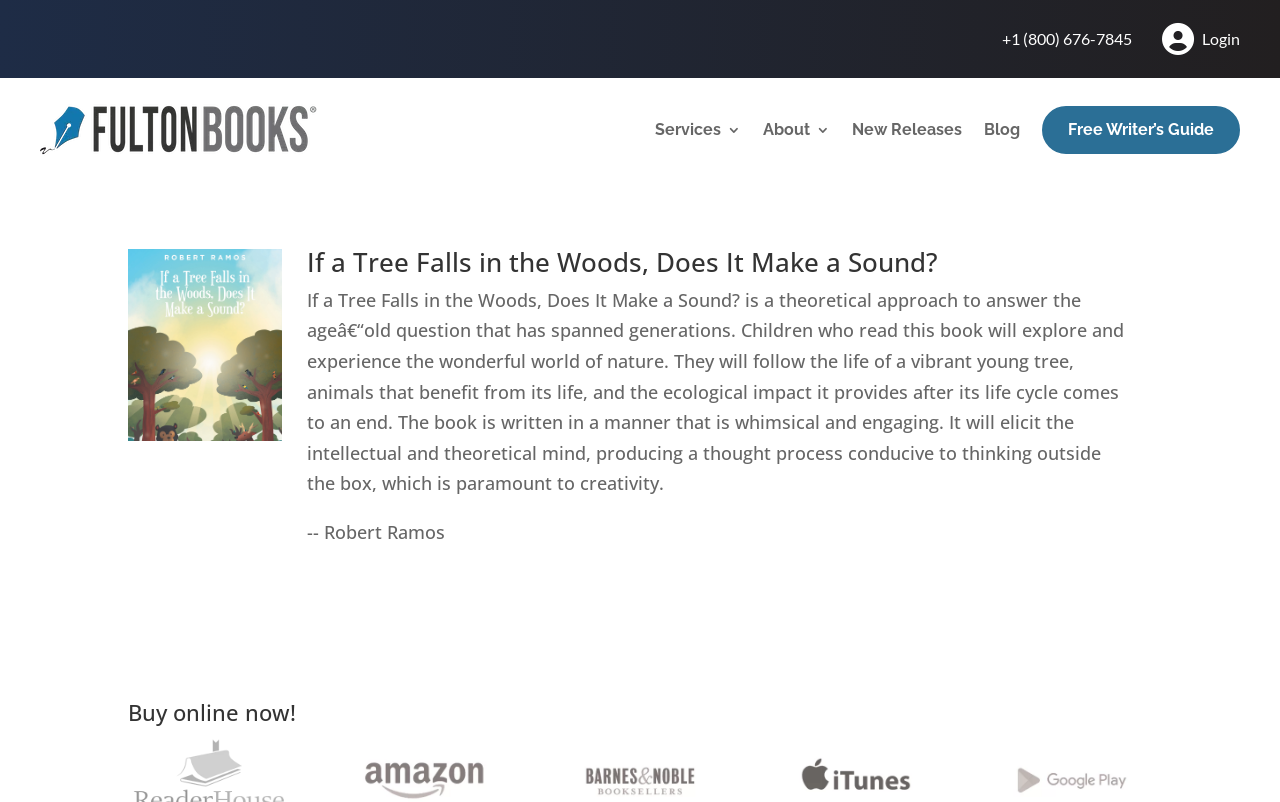Create an in-depth description of the webpage, covering main sections.

The webpage is about Fulton Books, a publishing company that helps authors publish their books. At the top right corner, there is a phone number link "+1 (800) 676-7845" and a login link. On the top left, there is a logo link. Below the top section, there are several navigation links, including "Services 3", "About 3", "New Releases", "Blog", and "Free Writer’s Guide".

The main content of the webpage features a book titled "If a Tree Falls in the Woods, Does It Make a Sound?" with its cover image on the left and a heading with the book title on the right. Below the heading, there is a descriptive text about the book, which explains that it's a theoretical approach to answer an age-old question, and it's written in a whimsical and engaging manner. The text also mentions the book's author, Robert Ramos.

At the bottom of the book description, there is a call-to-action heading "Buy online now!".